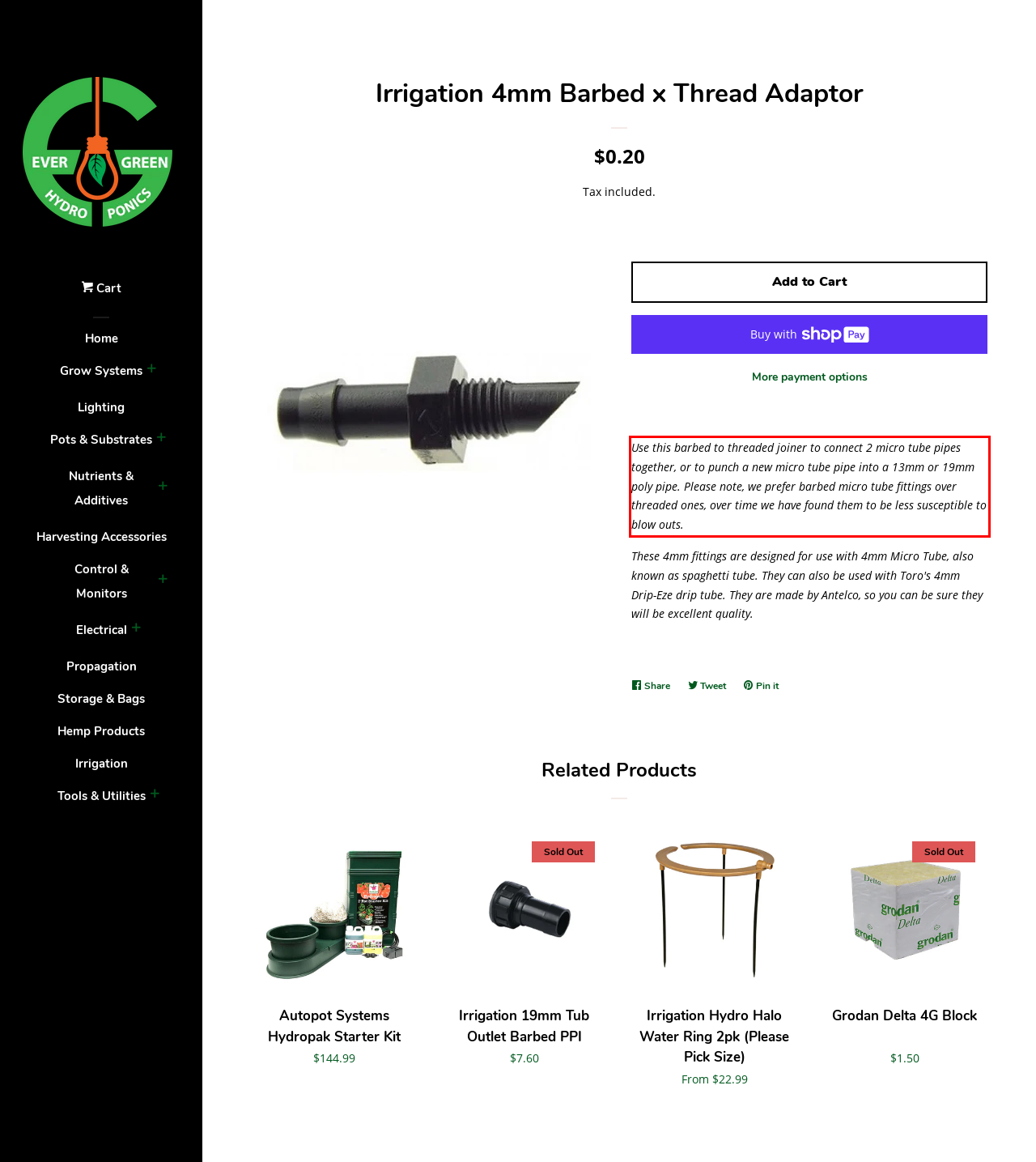You are provided with a screenshot of a webpage containing a red bounding box. Please extract the text enclosed by this red bounding box.

Use this barbed to threaded joiner to connect 2 micro tube pipes together, or to punch a new micro tube pipe into a 13mm or 19mm poly pipe. Please note, we prefer barbed micro tube fittings over threaded ones, over time we have found them to be less susceptible to blow outs.